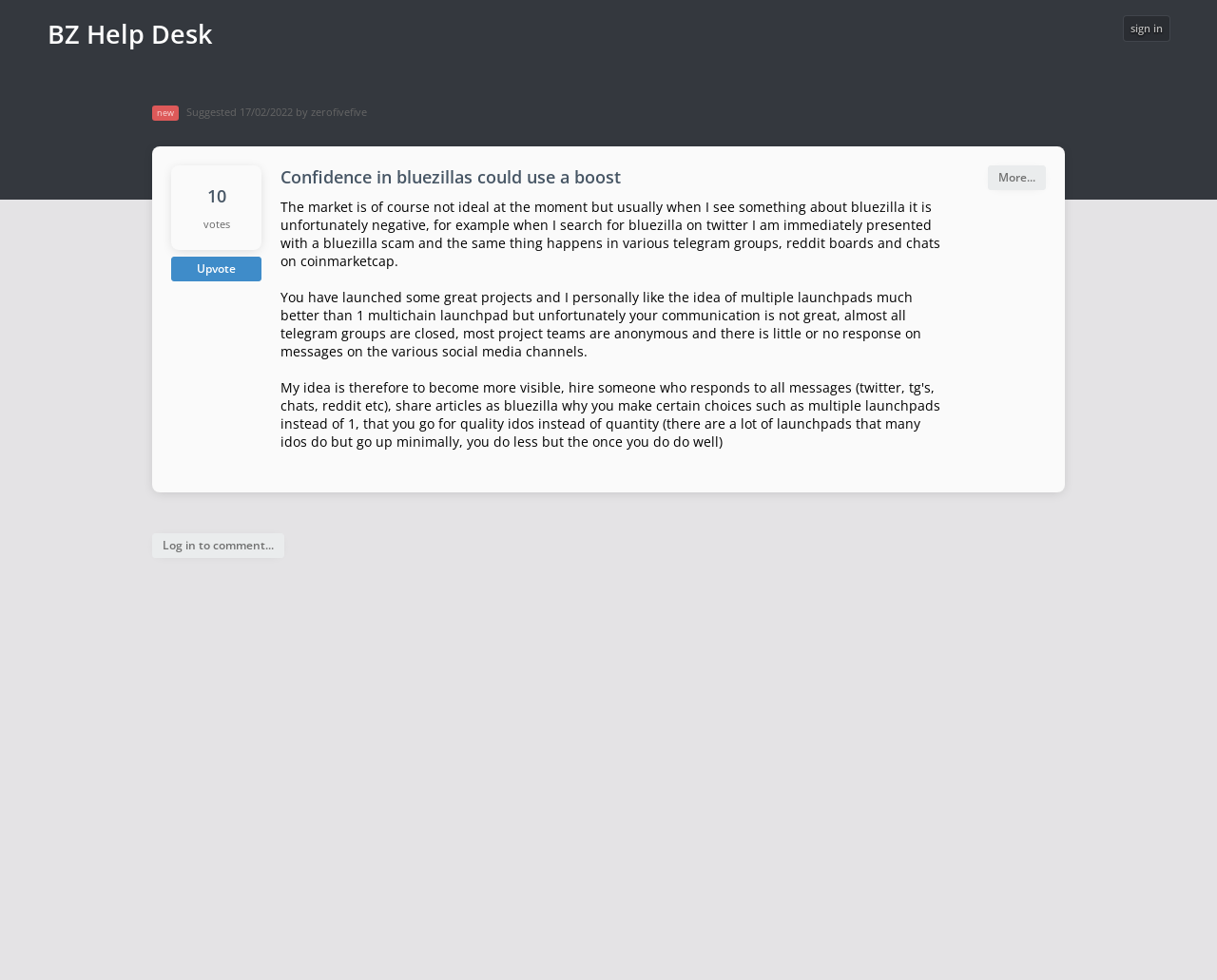Given the element description: "More...", predict the bounding box coordinates of this UI element. The coordinates must be four float numbers between 0 and 1, given as [left, top, right, bottom].

[0.812, 0.169, 0.859, 0.194]